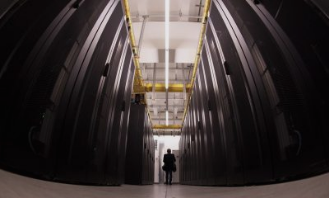Capture every detail in the image and describe it fully.

The image captures a perspective view inside a data center, showcasing rows of tall, sleek server racks that stretch into the distance. A silhouette of a person, possibly an IT professional, stands at the forefront, gazing down the aisle between the equipment. The bright overhead lights create a stark contrast against the dark surfaces of the servers, illuminating the organized yet complex environment typical of high-tech facilities. This setting symbolizes the backbone of modern digital infrastructure, where vast amounts of data are processed and stored, reflecting the increasing reliance on technology in our daily lives.